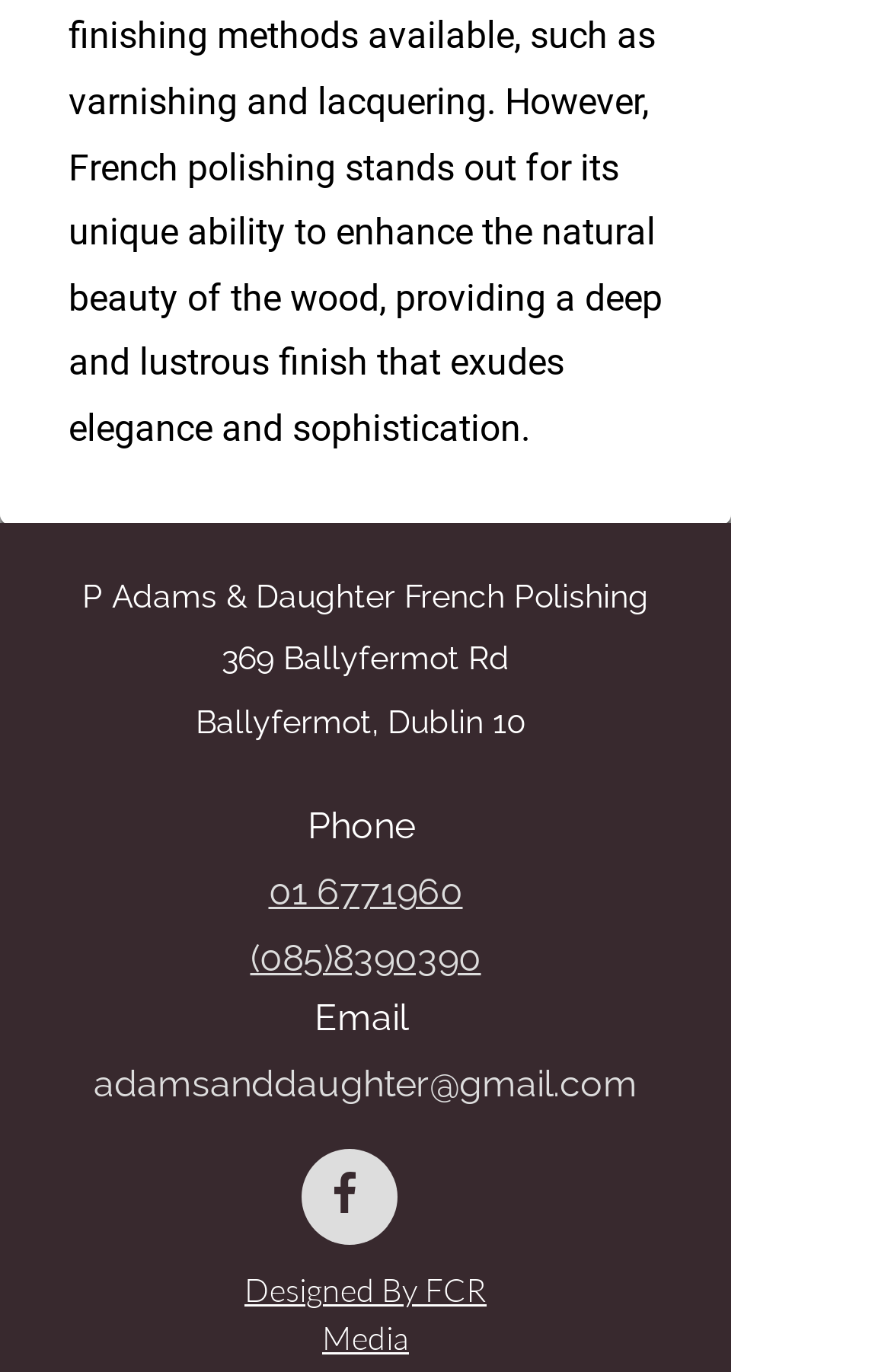Give a one-word or phrase response to the following question: Who designed the website?

FCR Media